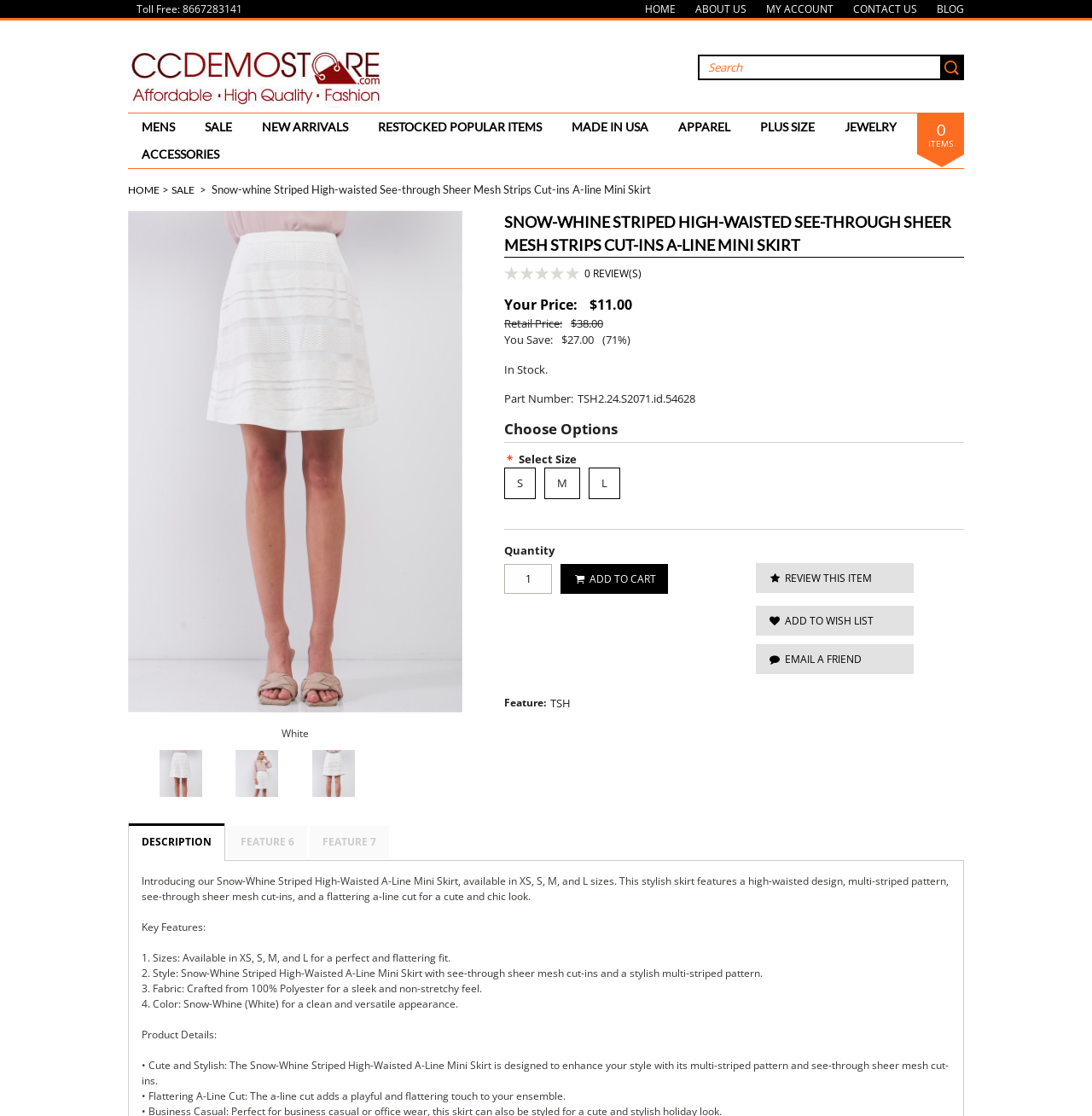Please locate the bounding box coordinates of the region I need to click to follow this instruction: "Add to cart".

[0.513, 0.505, 0.612, 0.532]